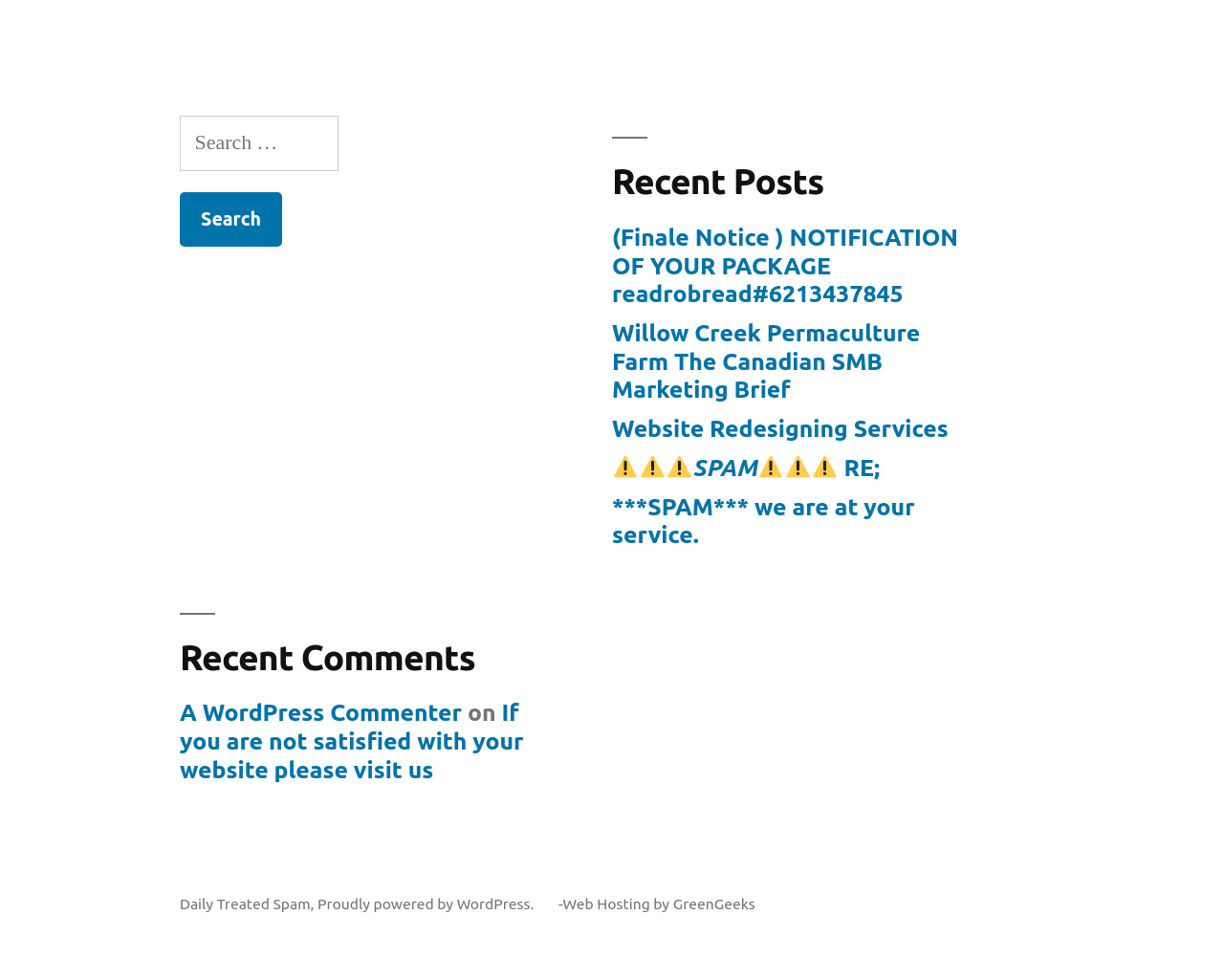From the element description: "parent_node: Search for: value="Search"", extract the bounding box coordinates of the UI element. The coordinates should be expressed as four float numbers between 0 and 1, in the order [left, top, right, bottom].

[0.147, 0.196, 0.23, 0.252]